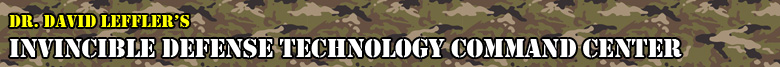Using the information in the image, give a comprehensive answer to the question: 
Is Dr. David Leffler's name mentioned on the banner?

The caption states that 'the inclusion of Dr. David Leffler's name at the top' of the banner suggests an authoritative presence in the field of defense technology, implying that his name is indeed mentioned on the banner.